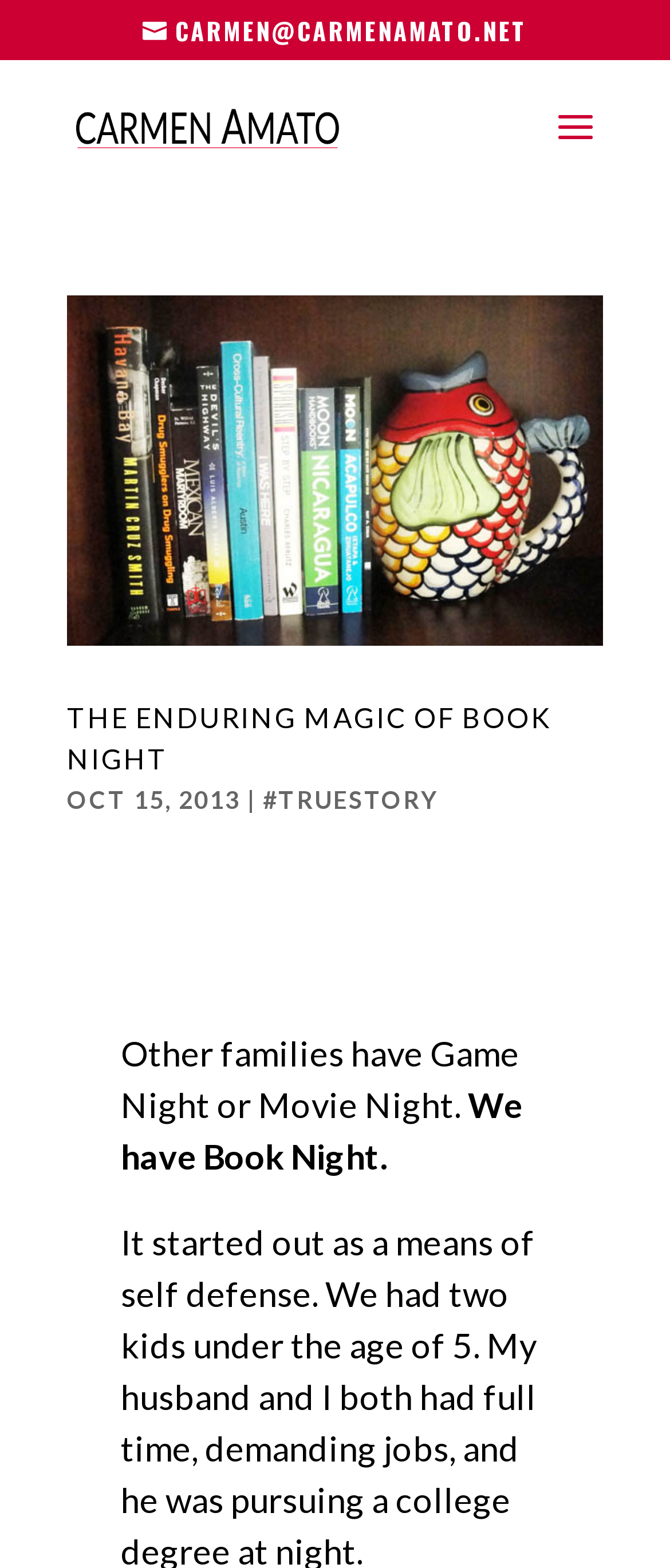Write a detailed summary of the webpage.

The webpage is about parenting and is authored by Carmen Amato. At the top, there is a link to the author's email, "CARMEN@CARMENAMATO.NET", positioned slightly to the right of the center. Below it, there is a link to the author's name, "Author Carmen Amato", accompanied by a small image, situated roughly in the middle of the page.

The main content of the page is focused on an article titled "The Enduring Magic of Book Night". The title is displayed prominently in a heading, with a link to the article below it. The article's title is also accompanied by an image. The publication date, "OCT 15, 2013", is displayed below the title, followed by a hashtag "#TRUESTORY".

The article's content begins with a paragraph that starts with the sentence "Other families have Game Night or Movie Night." and continues with "We have Book Night." The text is positioned in the lower half of the page, roughly centered.